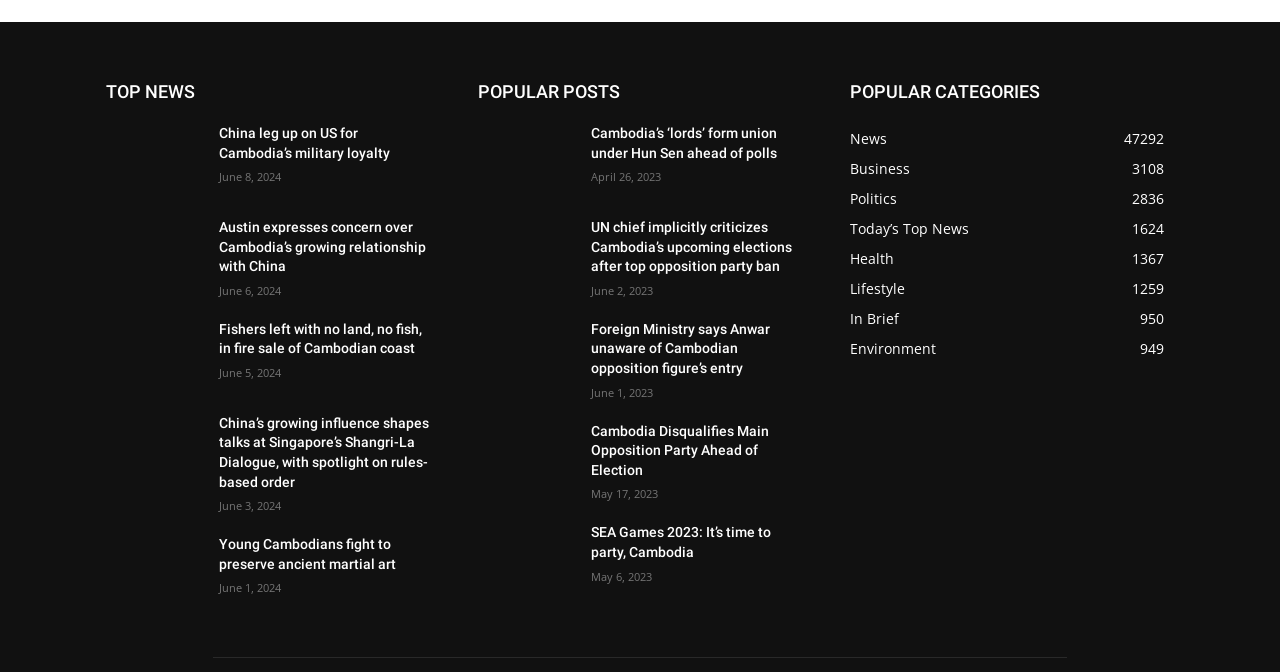Please specify the bounding box coordinates of the region to click in order to perform the following instruction: "View the article 'Young Cambodians fight to preserve ancient martial art'".

[0.171, 0.796, 0.336, 0.855]